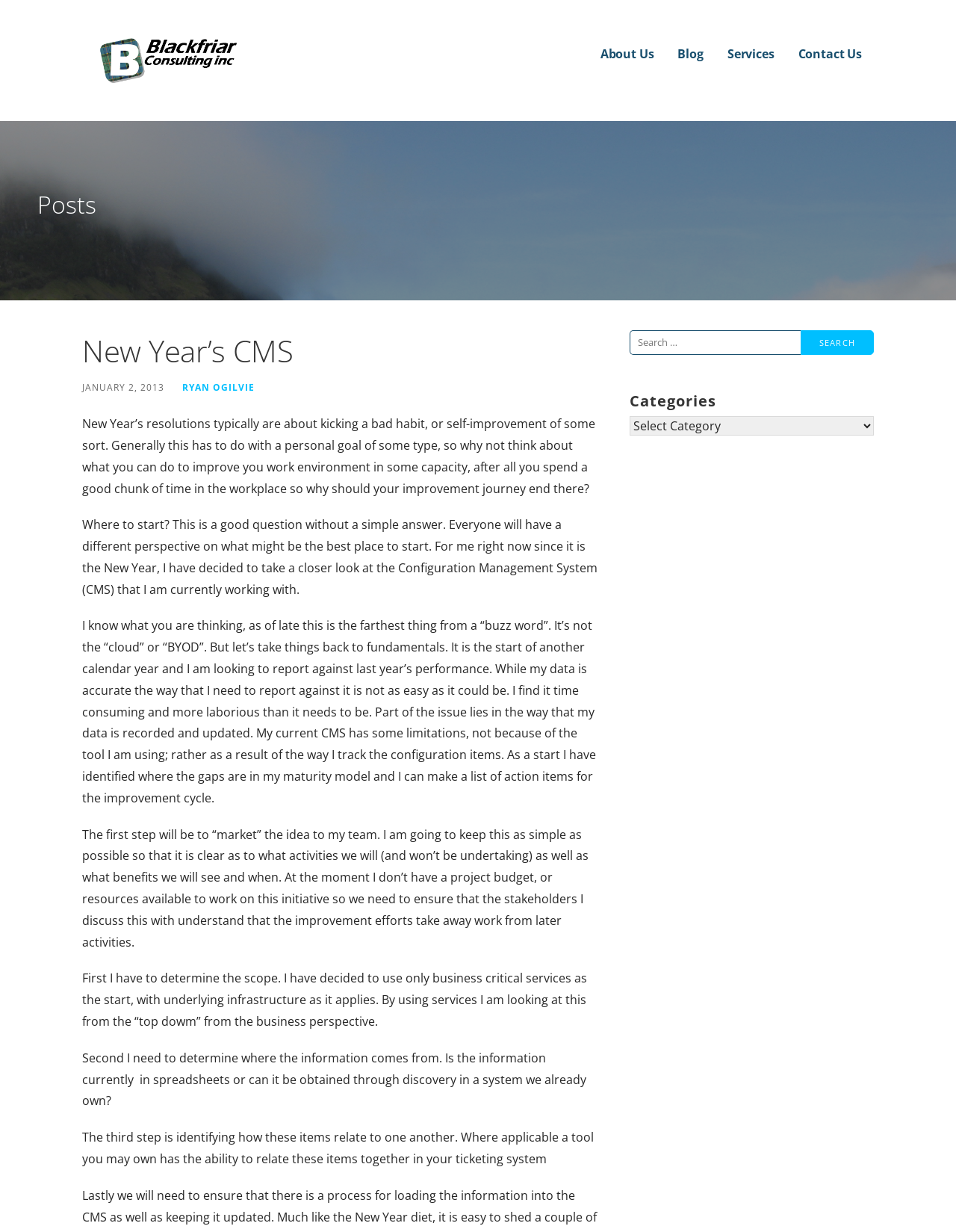Please mark the bounding box coordinates of the area that should be clicked to carry out the instruction: "Click the 'About Us' link".

[0.628, 0.032, 0.684, 0.057]